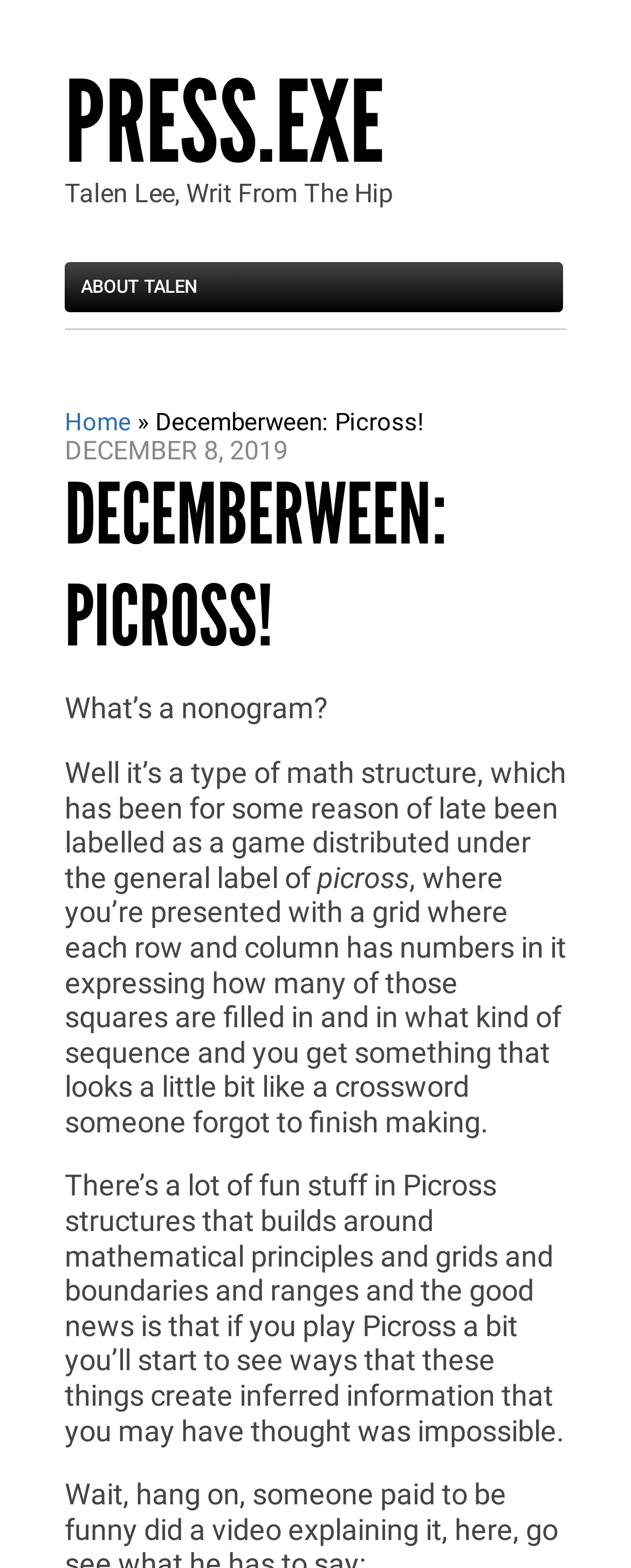What is the author's name?
From the screenshot, supply a one-word or short-phrase answer.

Talen Lee